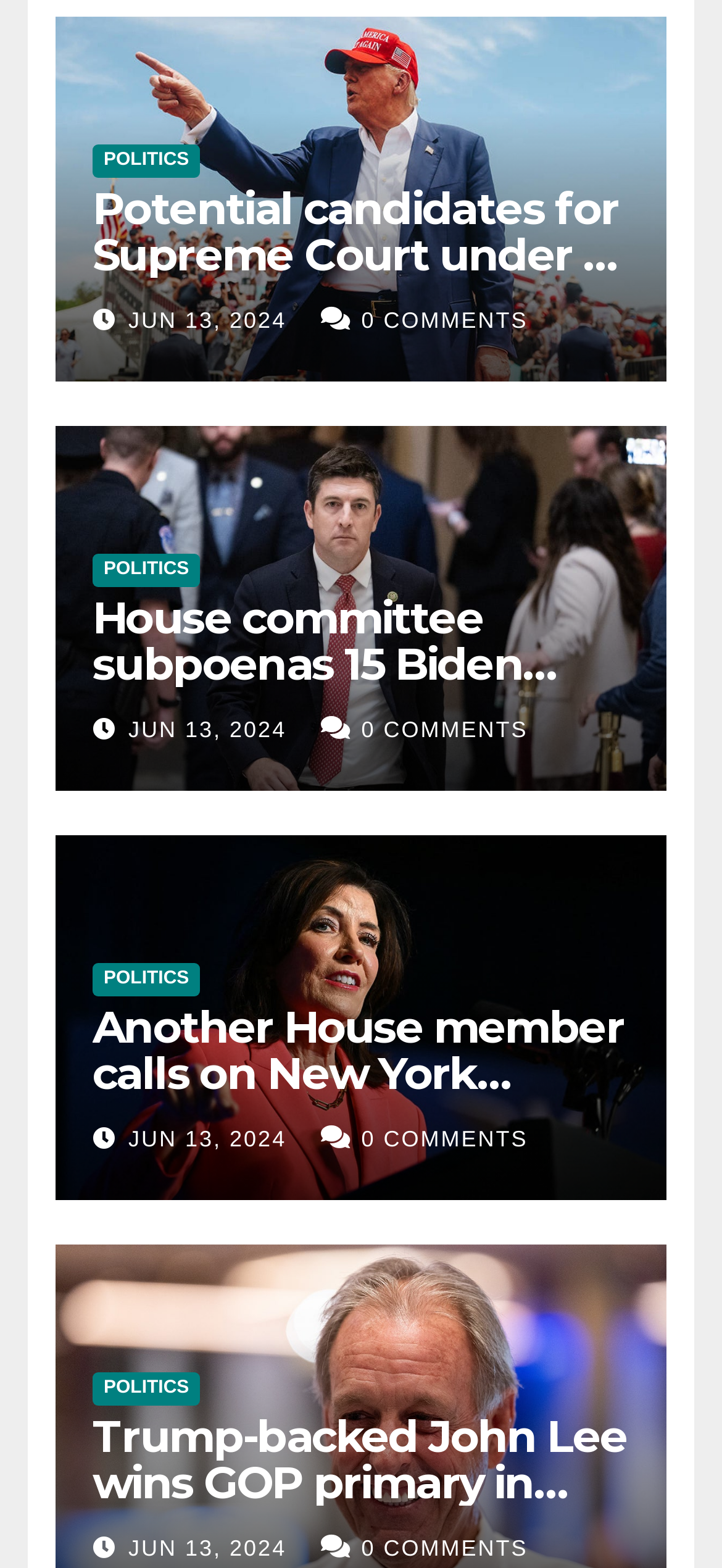Respond concisely with one word or phrase to the following query:
What is the date of the third article?

JUN 13, 2024